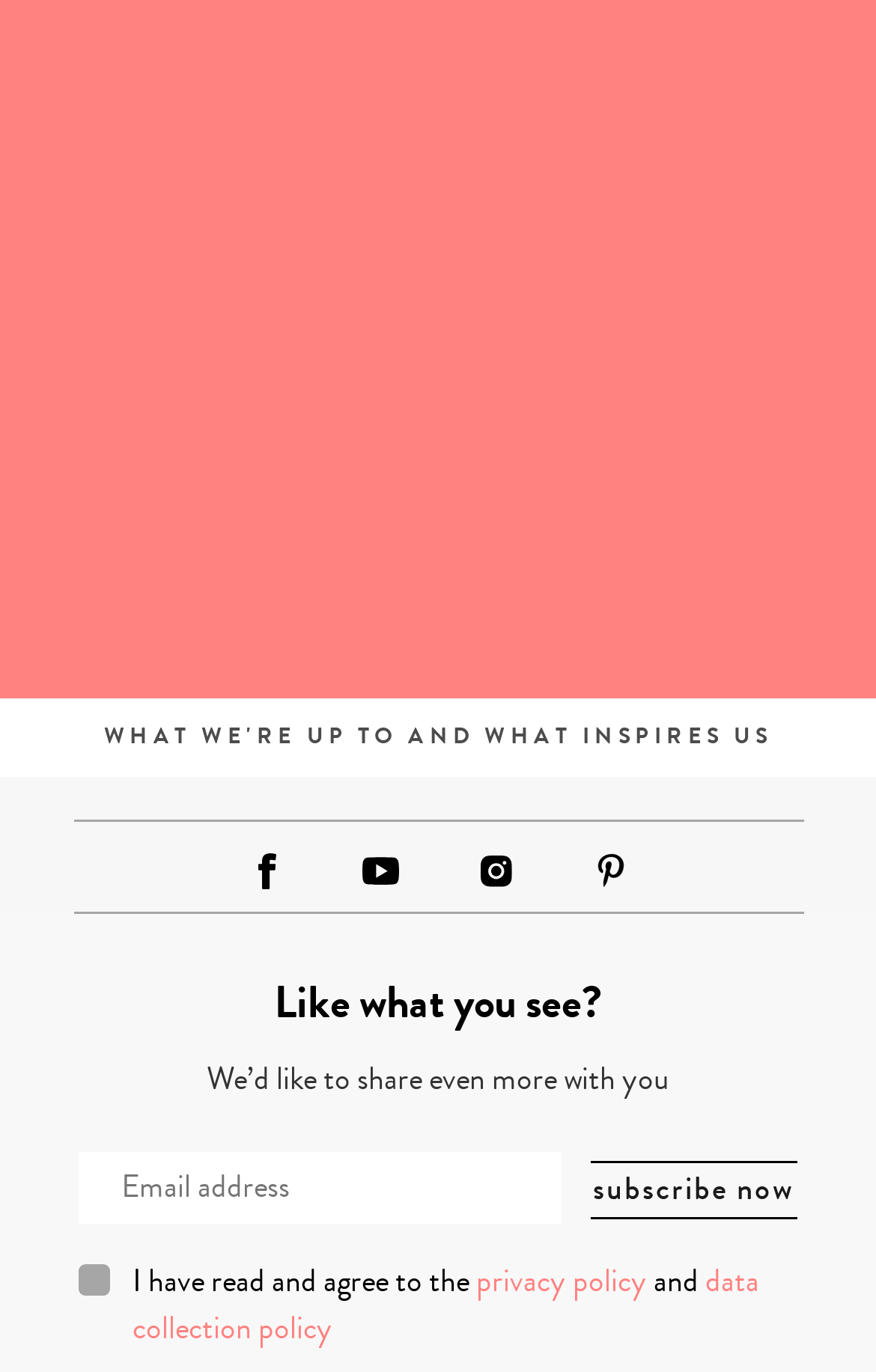Give a succinct answer to this question in a single word or phrase: 
Where is the Alpaca Club located?

Kundasang, Sabah, Malaysia